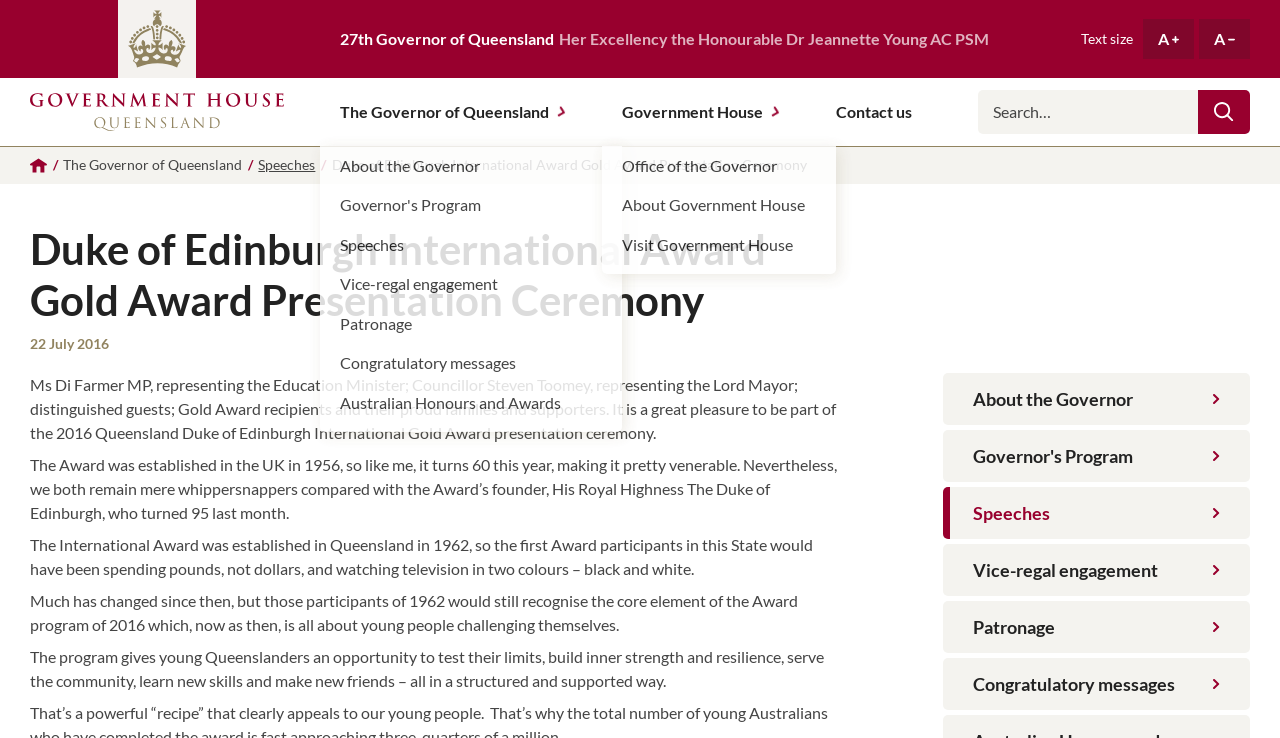Pinpoint the bounding box coordinates of the area that should be clicked to complete the following instruction: "Visit the Government House". The coordinates must be given as four float numbers between 0 and 1, i.e., [left, top, right, bottom].

[0.47, 0.304, 0.653, 0.358]